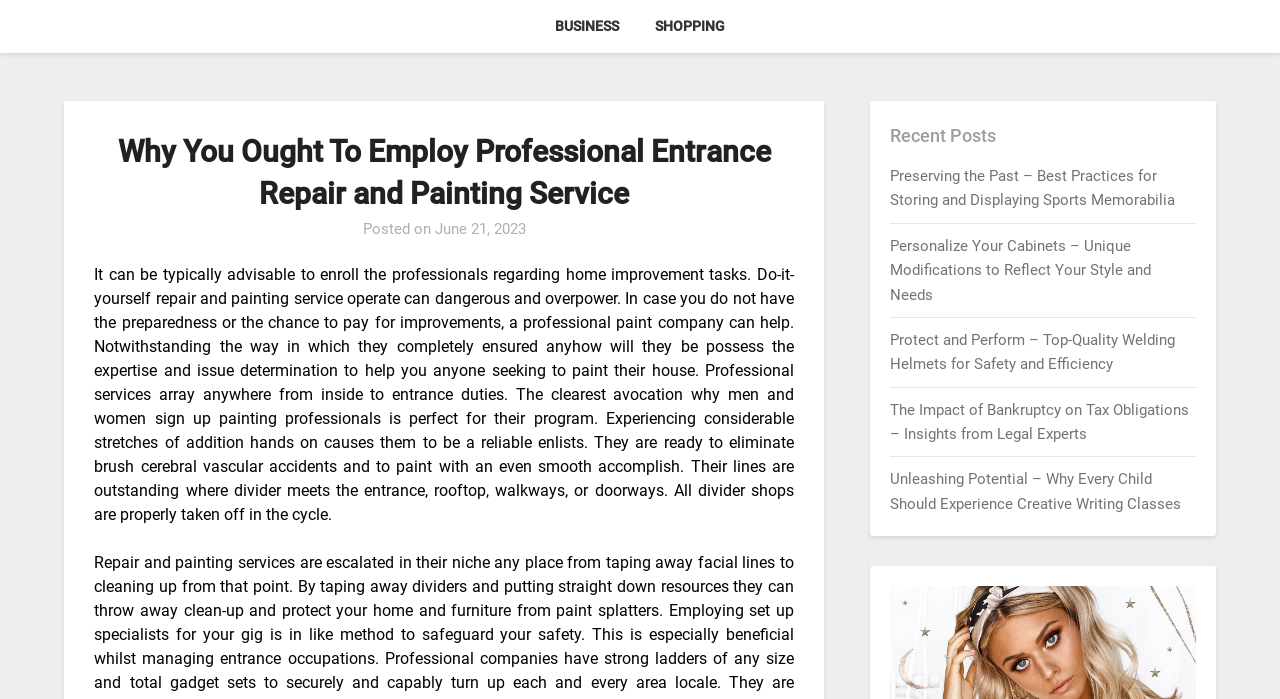Locate the bounding box coordinates of the segment that needs to be clicked to meet this instruction: "View Personalize Your Cabinets article".

[0.696, 0.339, 0.9, 0.434]